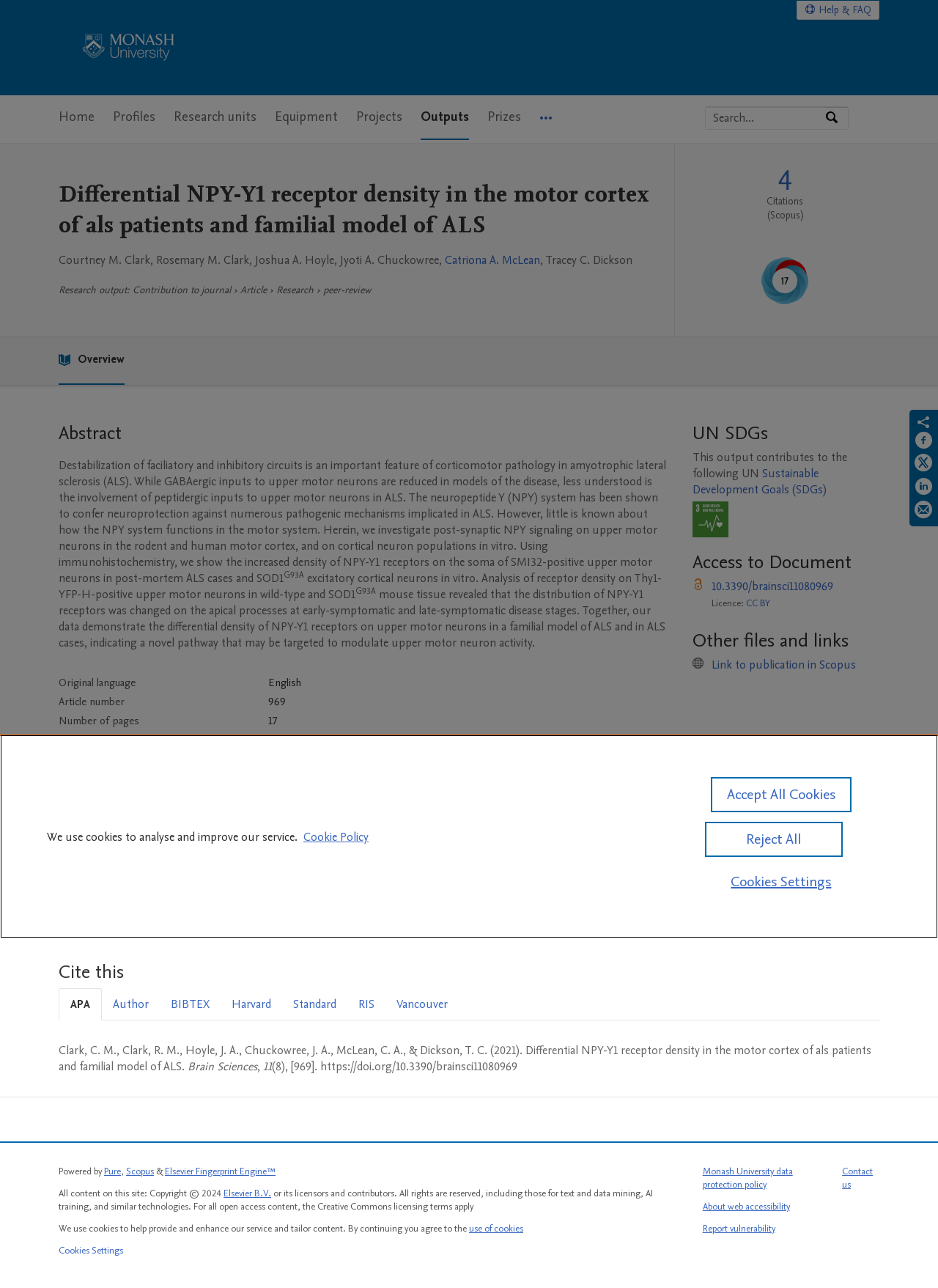Specify the bounding box coordinates for the region that must be clicked to perform the given instruction: "Click on the Monash University logo".

[0.062, 0.011, 0.206, 0.063]